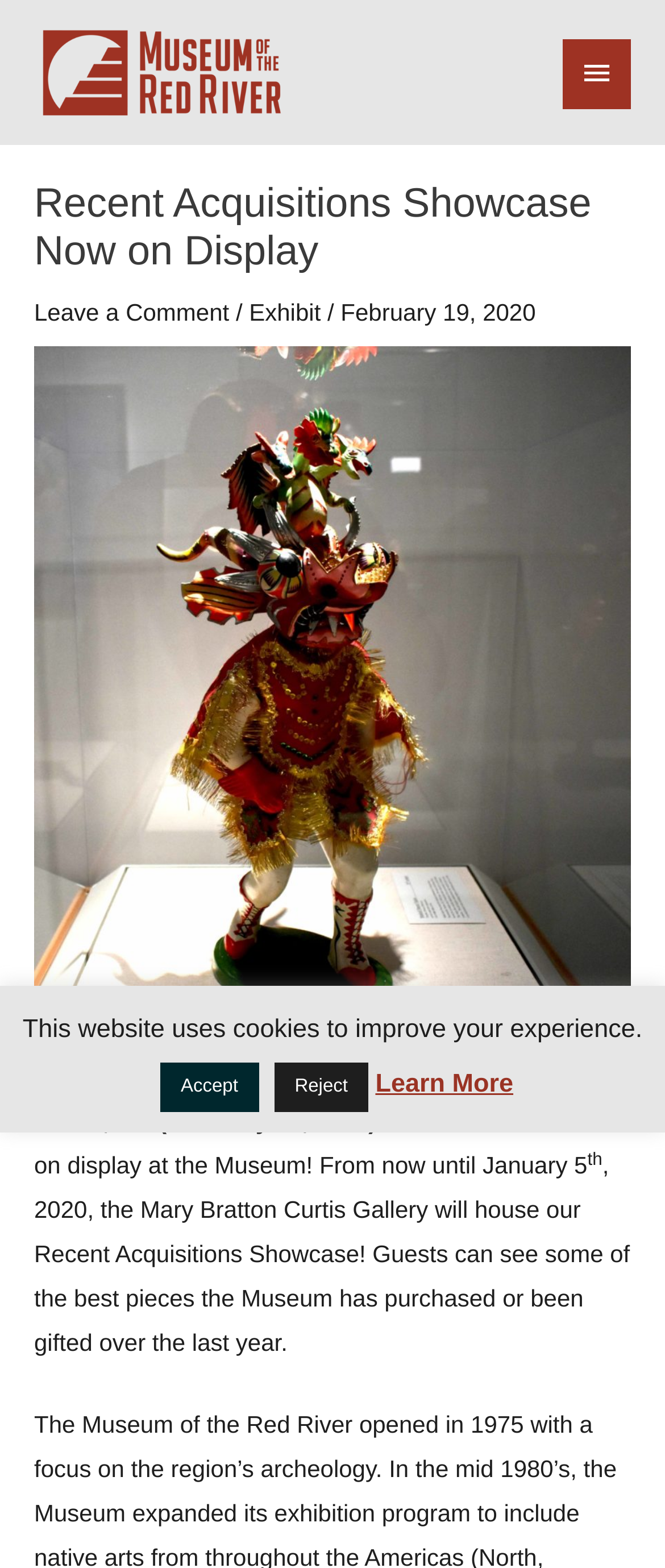What is the purpose of the button with the text 'Main Menu'?
Refer to the image and give a detailed answer to the question.

I found the answer by looking at the button element with the text 'Main Menu' and its property 'expanded: False', which suggests that the button is used to expand the main menu.